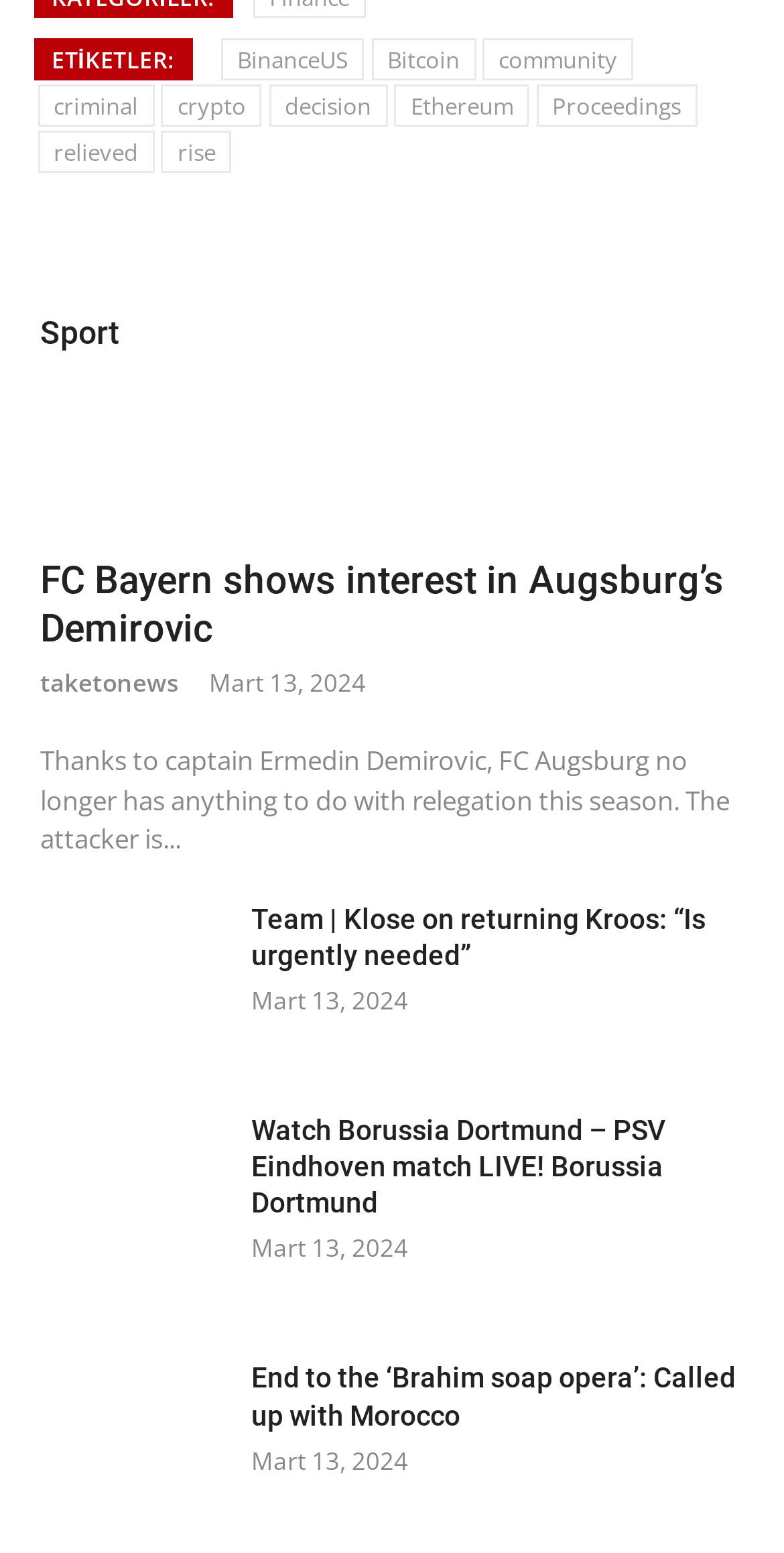What is the name of the football team mentioned in the first article?
Using the image provided, answer with just one word or phrase.

FC Bayern